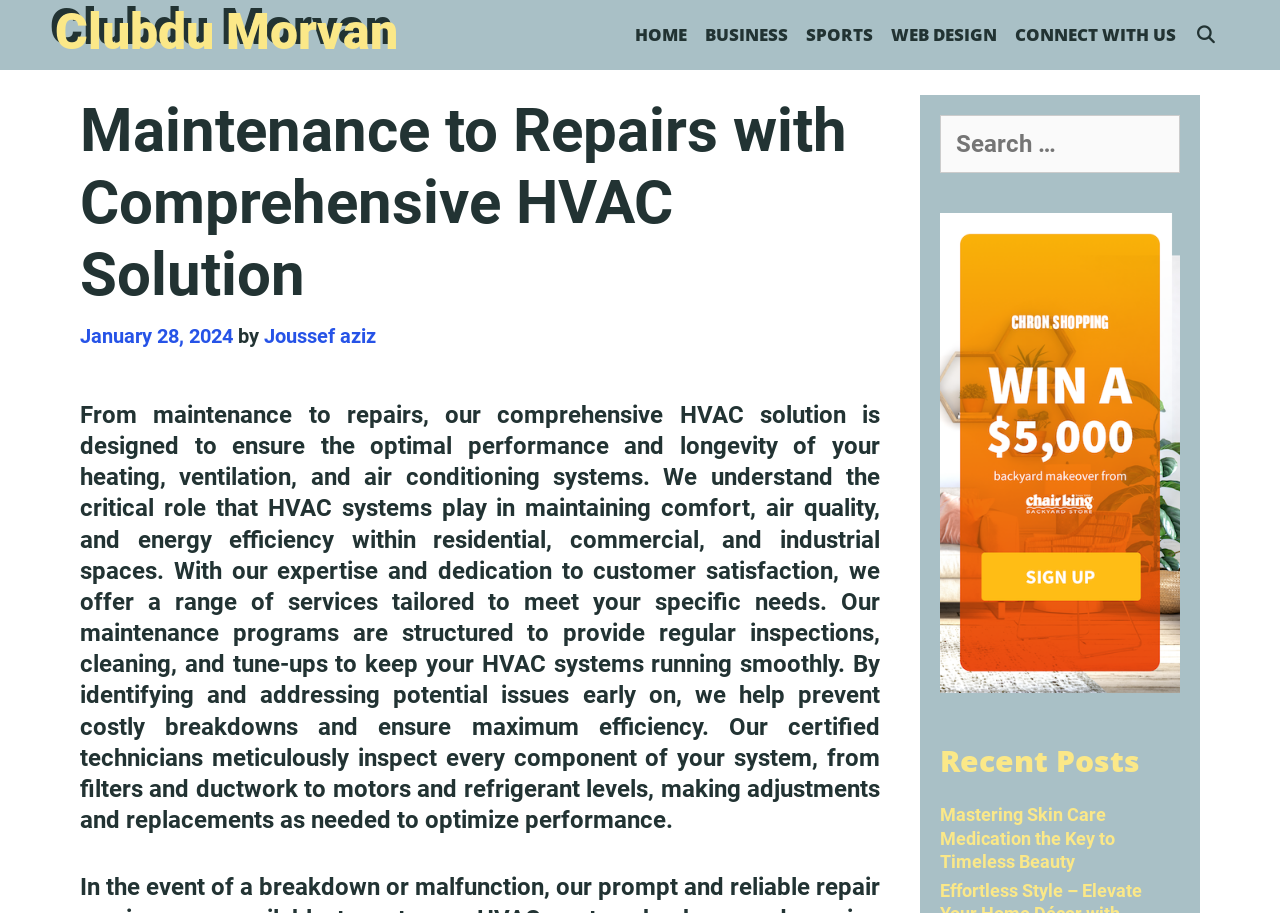Predict the bounding box of the UI element based on this description: "Cisco Learning Services (CLS)".

None